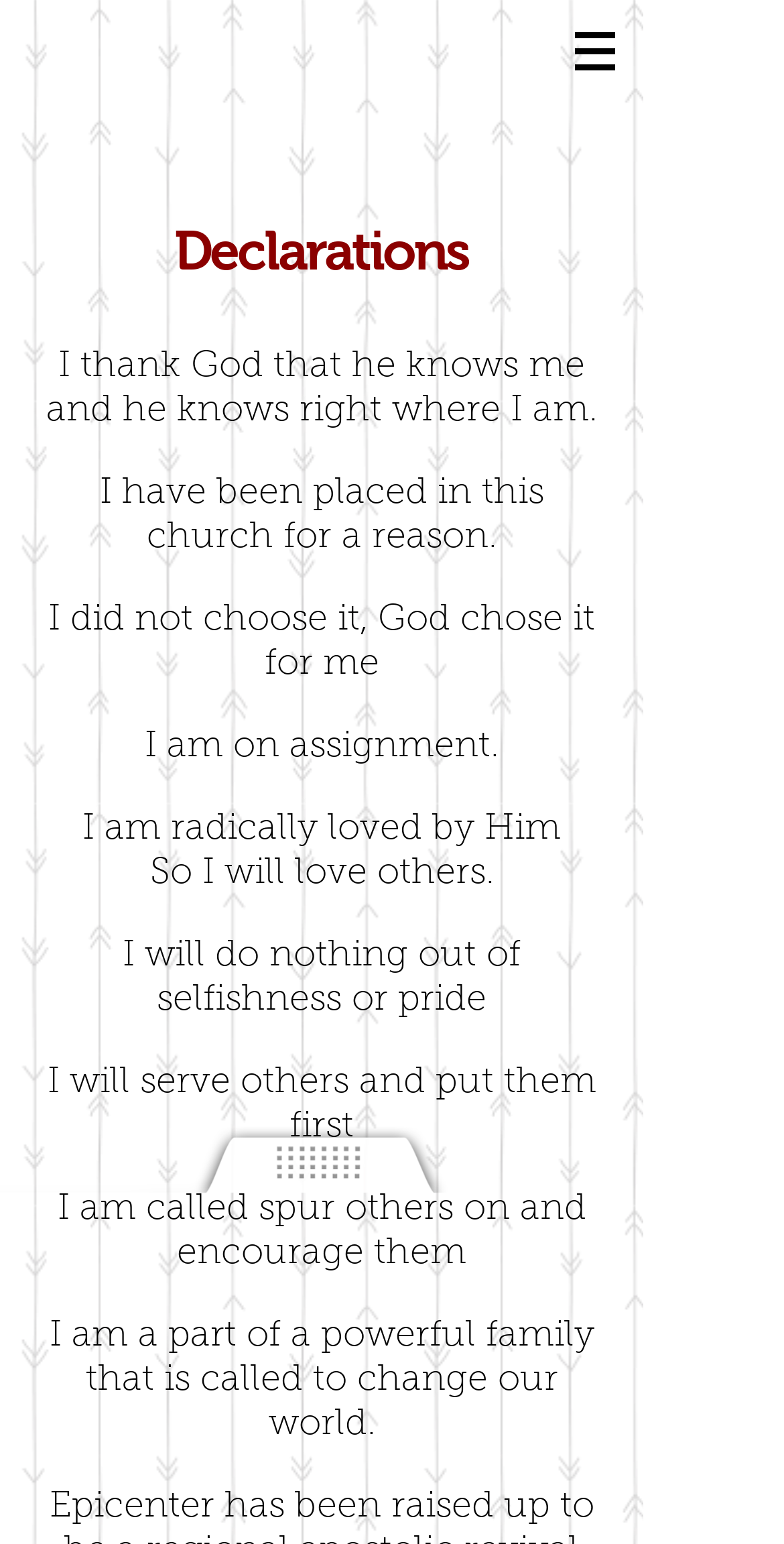Explain the webpage's design and content in an elaborate manner.

The webpage is titled "DECLARATIONS | epicenter-church" and has a navigation menu at the top right corner, indicated by a button with a popup menu. To the left of the navigation menu, there is an image.

Below the navigation menu, there are 17 headings that form a declaration or a statement of faith. The headings are stacked vertically, with each one positioned below the previous one. The declaration starts with "Declarations" and continues with phrases such as "I thank God that he knows me and he knows right where I am", "I have been placed in this church for a reason", and "I am radically loved by Him". The declaration also includes statements about serving others, putting them first, and being part of a powerful family that is called to change the world.

The headings are positioned in the middle of the page, with a significant amount of space on the left and right sides. The text is organized in a clear and concise manner, making it easy to read and understand.